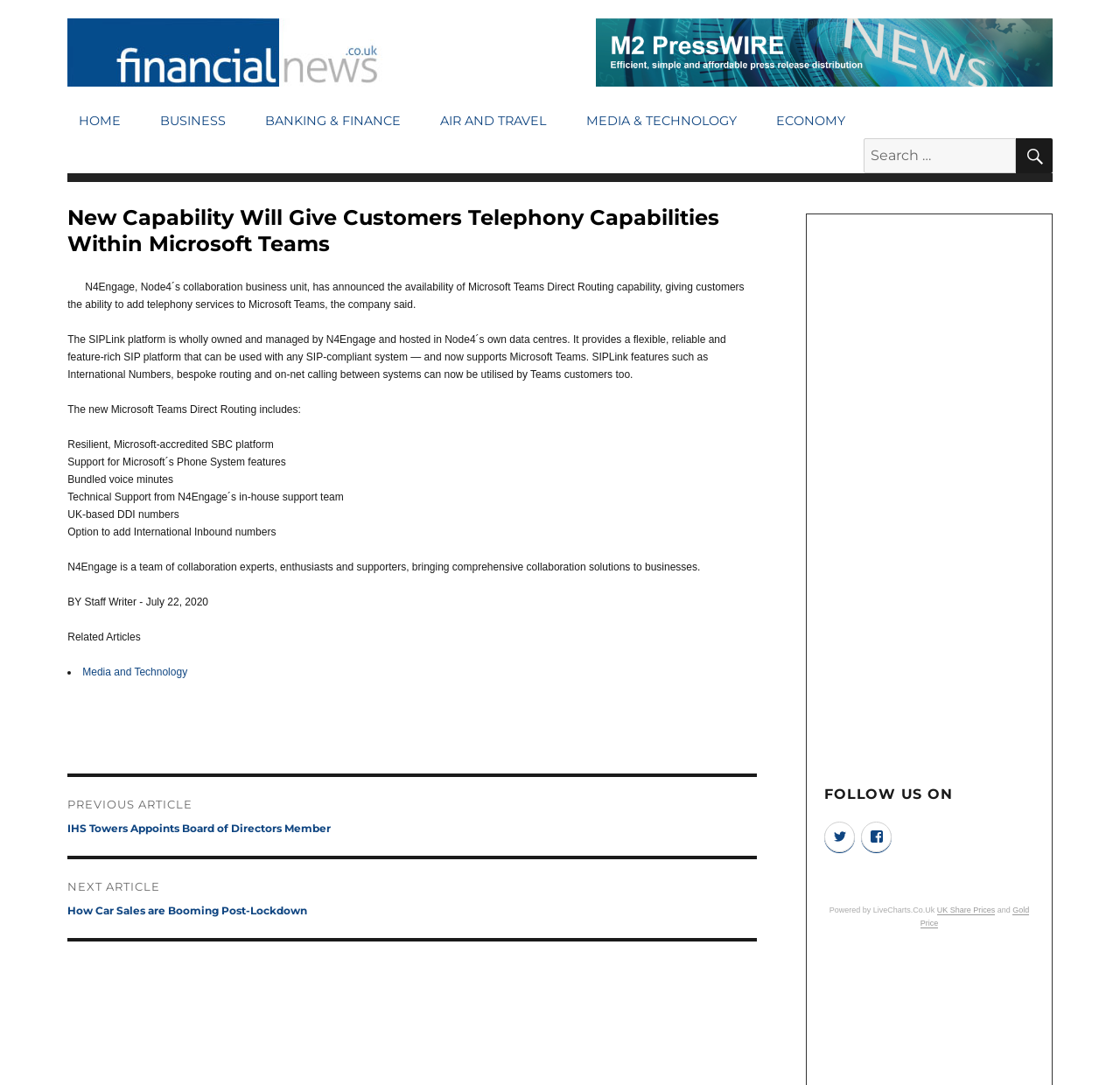Locate the primary heading on the webpage and return its text.

New Capability Will Give Customers Telephony Capabilities Within Microsoft Teams